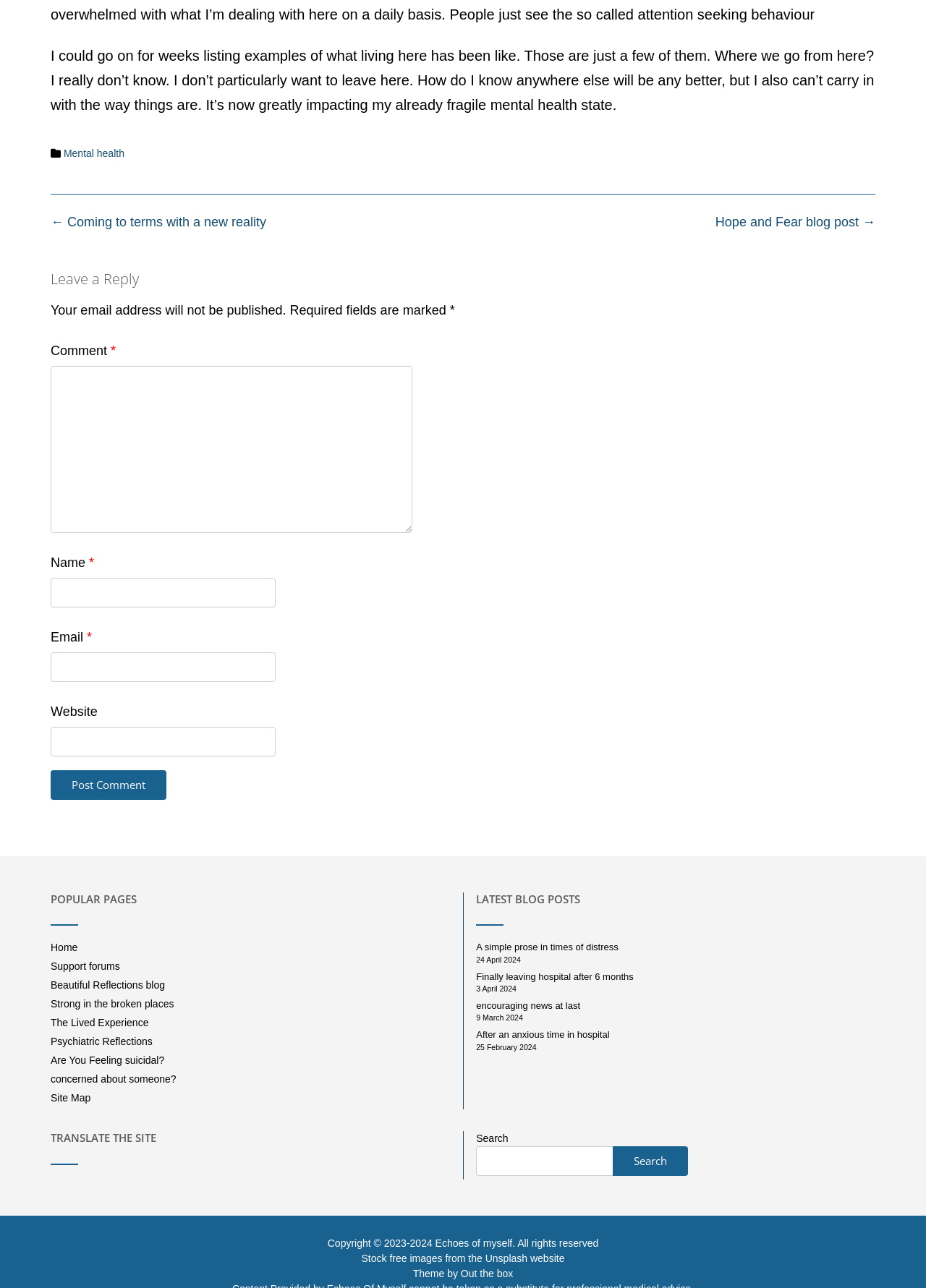Can you find the bounding box coordinates for the element that needs to be clicked to execute this instruction: "Visit the 'Mental health' page"? The coordinates should be given as four float numbers between 0 and 1, i.e., [left, top, right, bottom].

[0.069, 0.114, 0.134, 0.123]